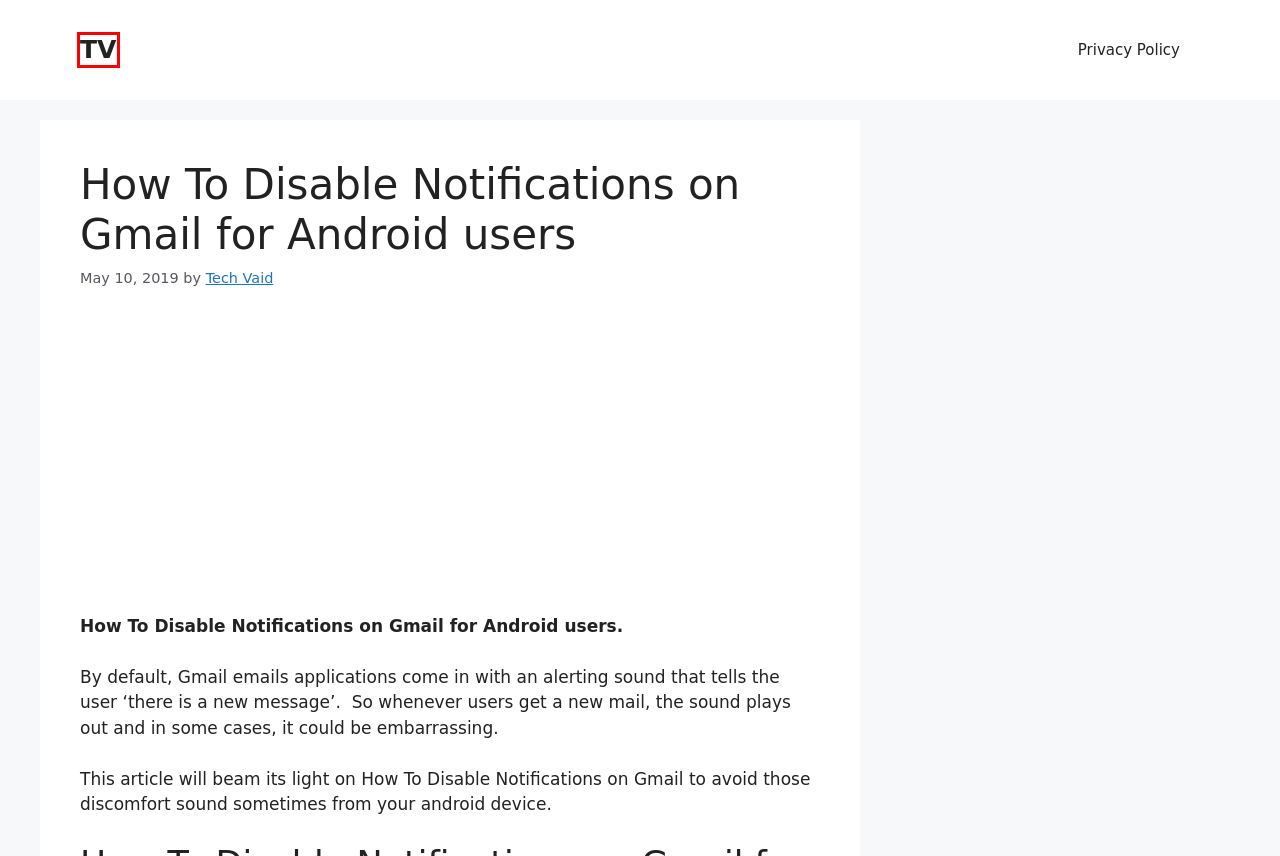Observe the screenshot of a webpage with a red bounding box around an element. Identify the webpage description that best fits the new page after the element inside the bounding box is clicked. The candidates are:
A. Netflix Login | Netflix Movies | Best Movies On Netflix @ Www.Netflix.Com
B. How To Disable Notifications on Gmail for Android Archives - TV
C. How to Change Your Yahoo Mail Password DIY
D. Tech Talks - TV
E. Privacy Policy - TV
F. Skyfire web browser For Android - Skyfire web browser
G. Adobe Photoshop Elements: Retouch Your Photos With Adobe Photoshop.
H. TV Email and Social Media Guide

H